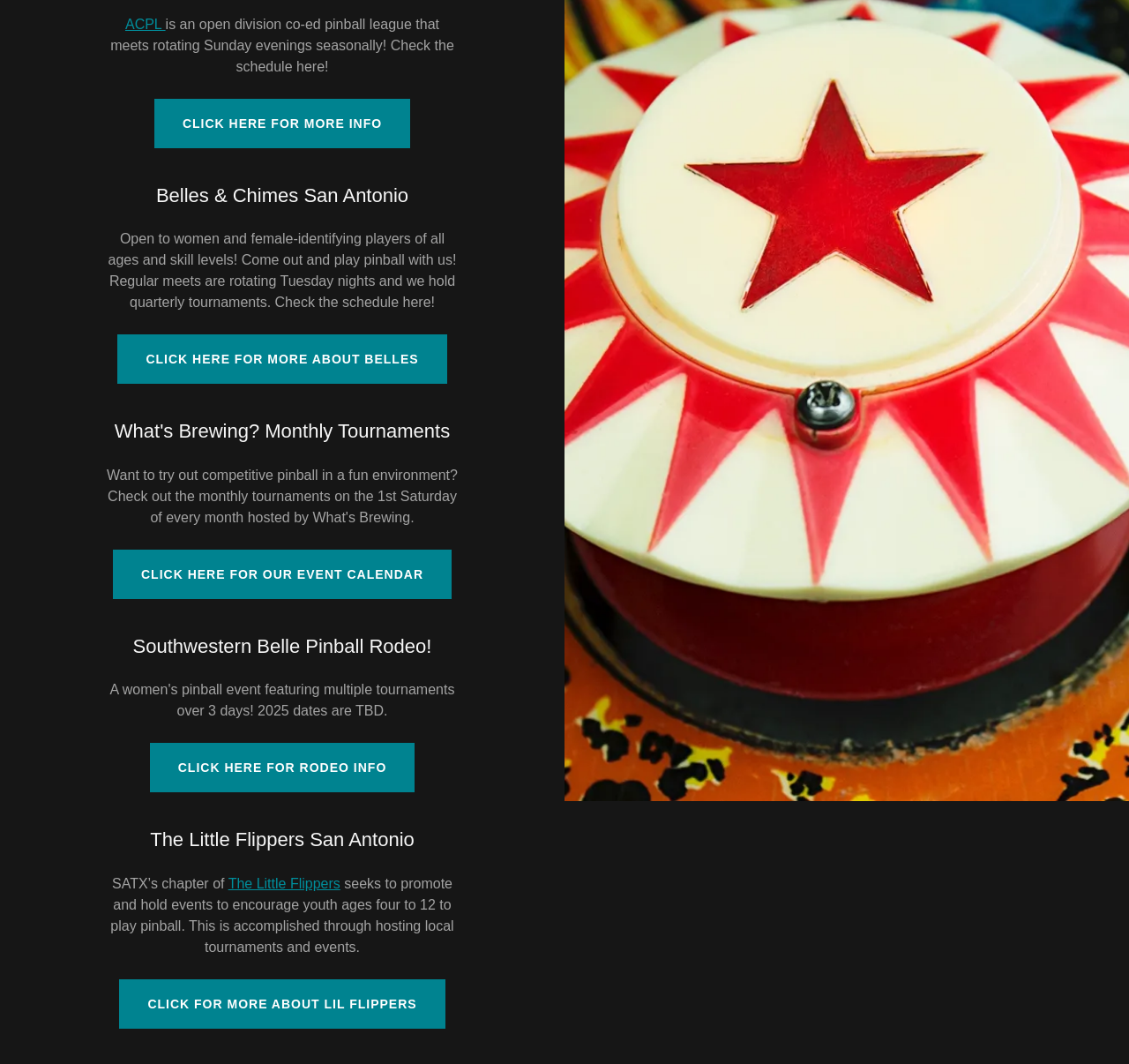Given the description "Click here for rodeo info", determine the bounding box of the corresponding UI element.

[0.133, 0.698, 0.367, 0.745]